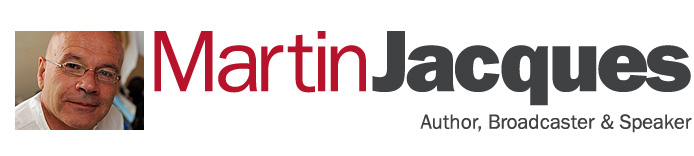What is Martin Jacques known for?
Look at the webpage screenshot and answer the question with a detailed explanation.

The caption suggests that Martin Jacques is a notable figure in public discourse, particularly regarding modern geopolitical analysis and civilizational perspectives, underscoring his contributions to literature and media.